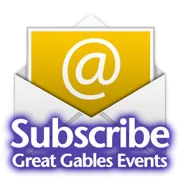Refer to the image and provide an in-depth answer to the question:
What is the font style of the text?

The caption specifically mentions that the text 'Subscribe Great Gables Events' is displayed in a bold, easy-to-read font, making it clear and prominent for visitors to see.